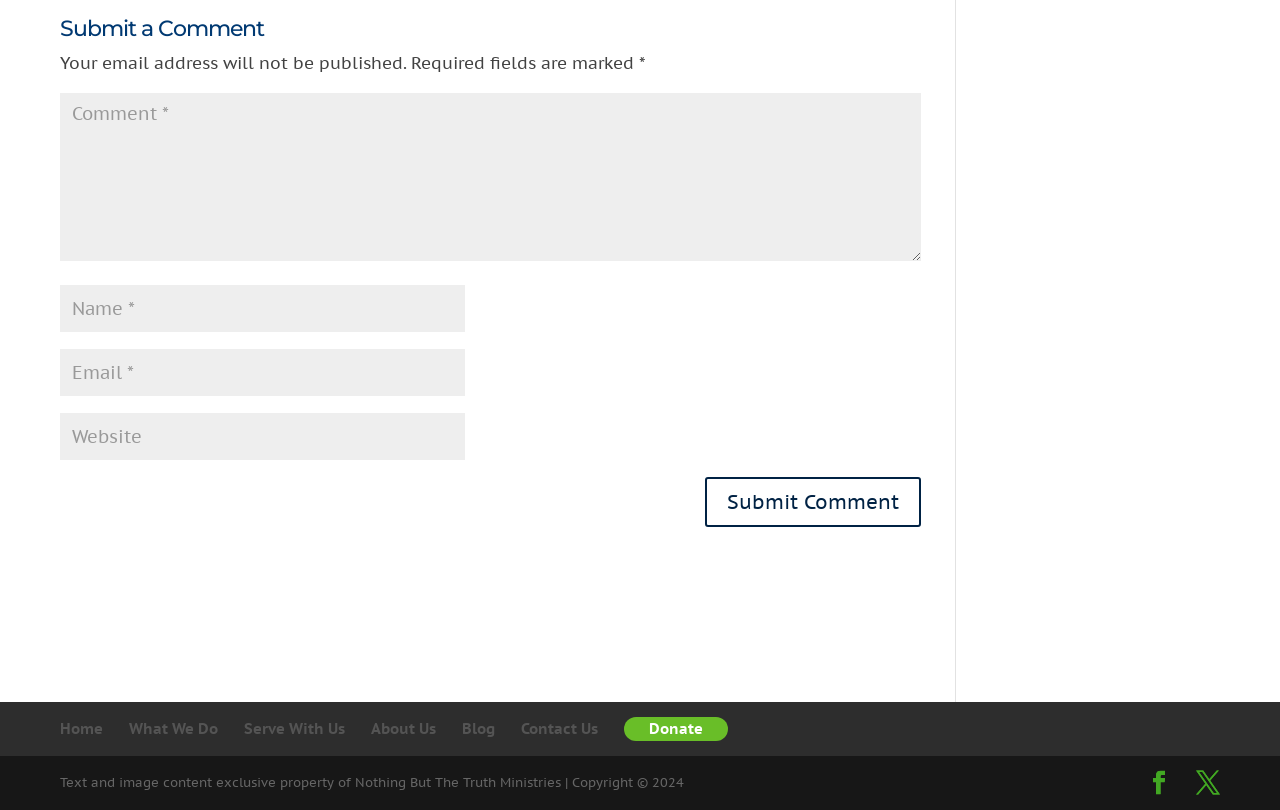Locate the bounding box coordinates of the region to be clicked to comply with the following instruction: "Enter your email". The coordinates must be four float numbers between 0 and 1, in the form [left, top, right, bottom].

[0.047, 0.43, 0.363, 0.488]